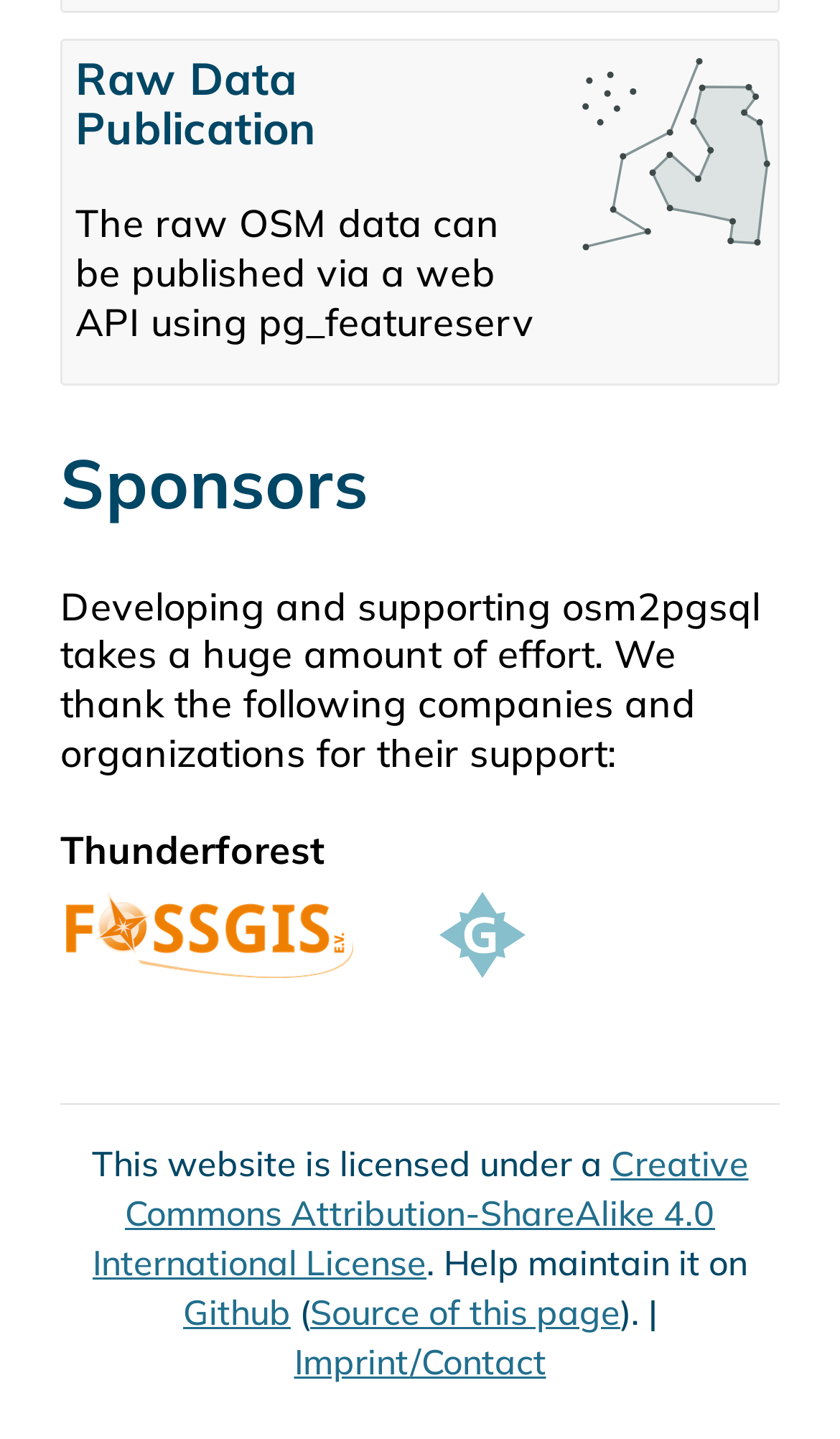Where can you find the source code of this webpage?
Examine the image closely and answer the question with as much detail as possible.

The webpage provides a link to Github, indicating that the source code of the webpage can be found on Github.